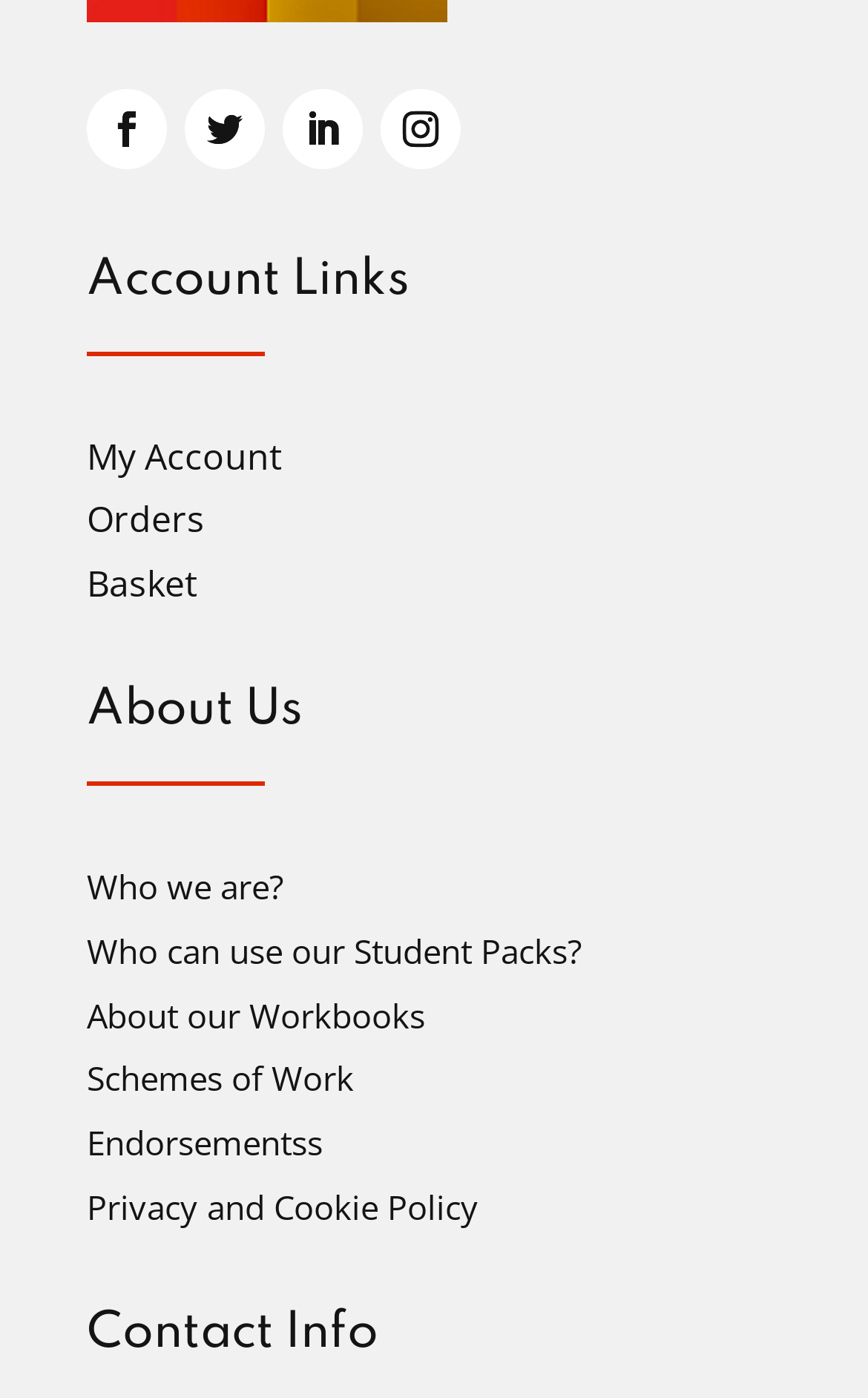Please answer the following question using a single word or phrase: 
What is the purpose of the webpage?

Provide information about a company